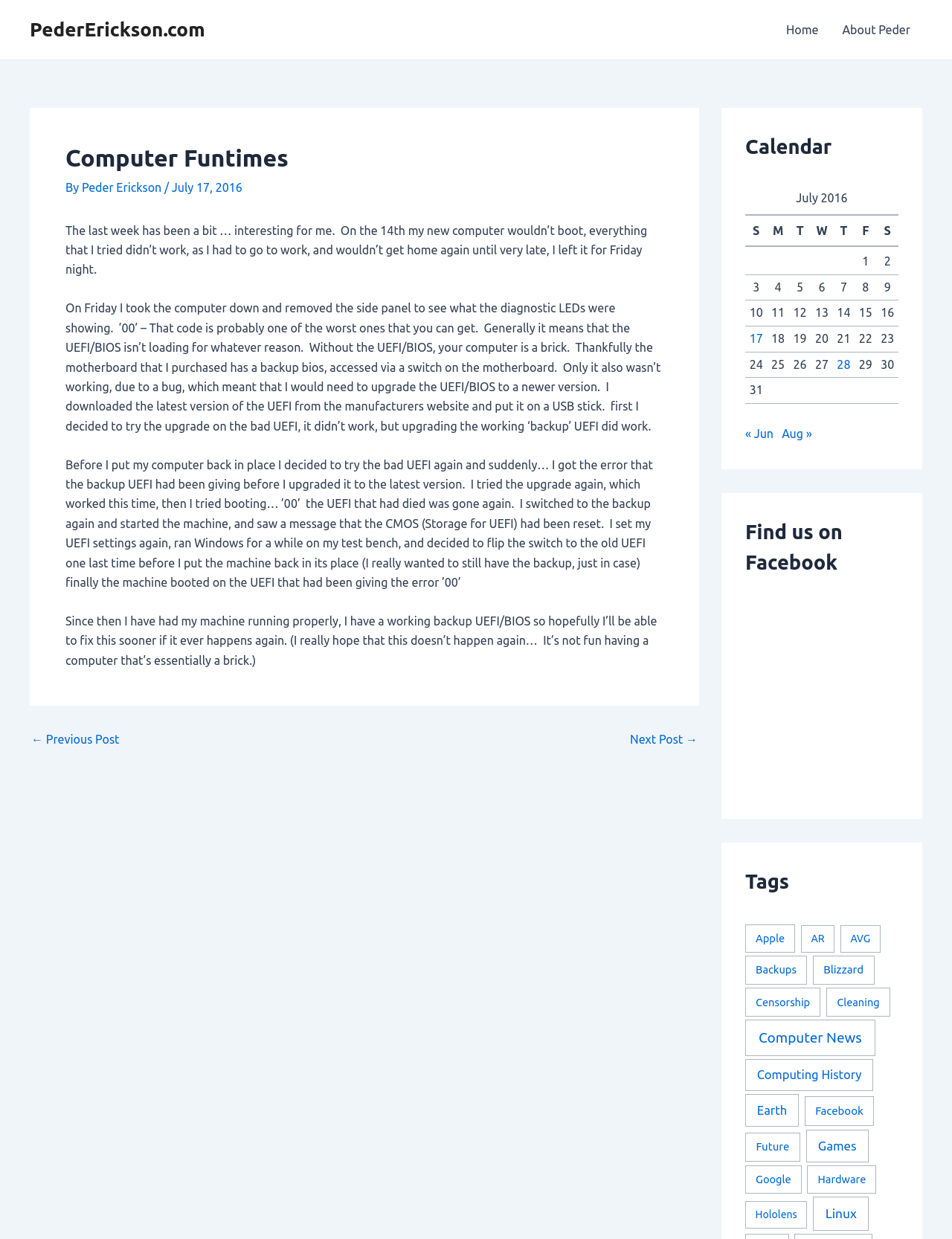What is the date of the article? From the image, respond with a single word or brief phrase.

July 17, 2016